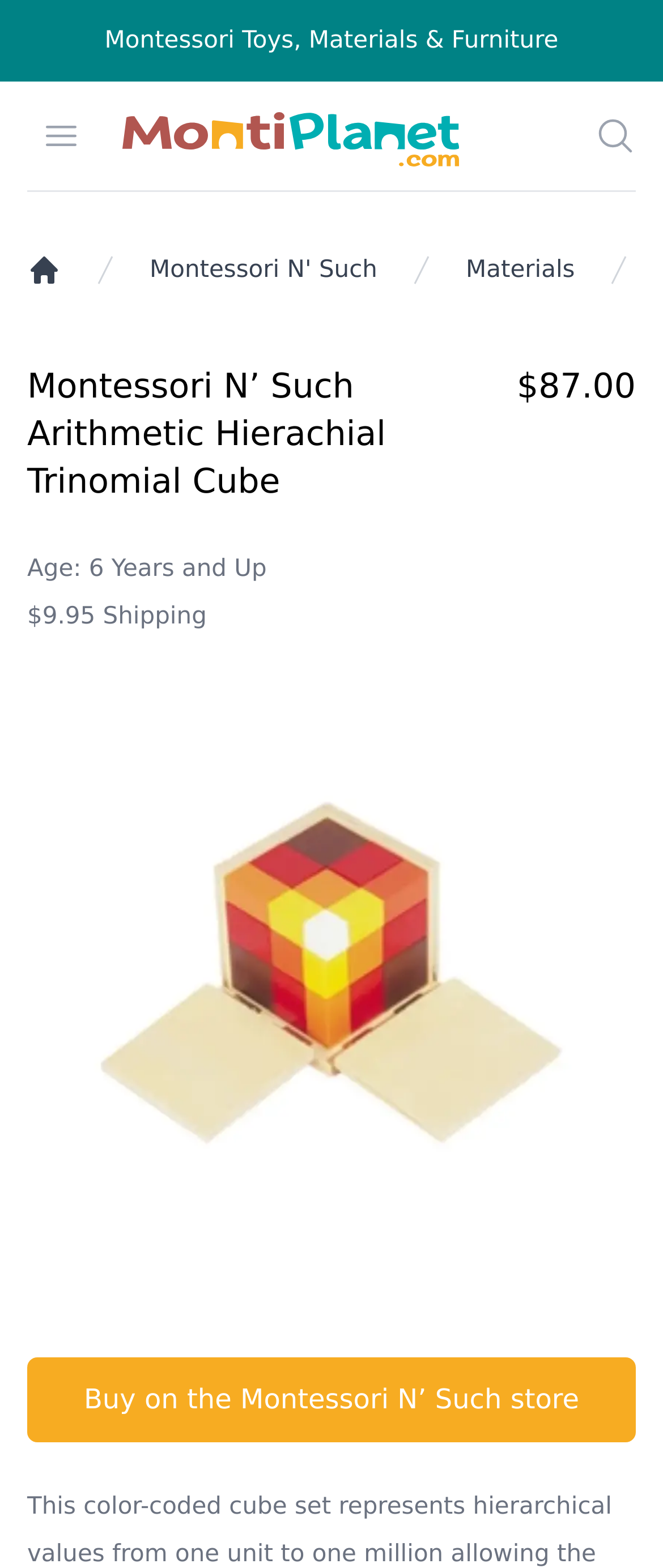Where can the Montessori N' Such Arithmetic Hierachial Trinomial Cube be purchased?
With the help of the image, please provide a detailed response to the question.

The purchase location for the product can be found on the webpage, specifically in the section where the product details are listed. The button element with the text 'Buy on the Montessori N’ Such store' indicates where the product can be purchased.